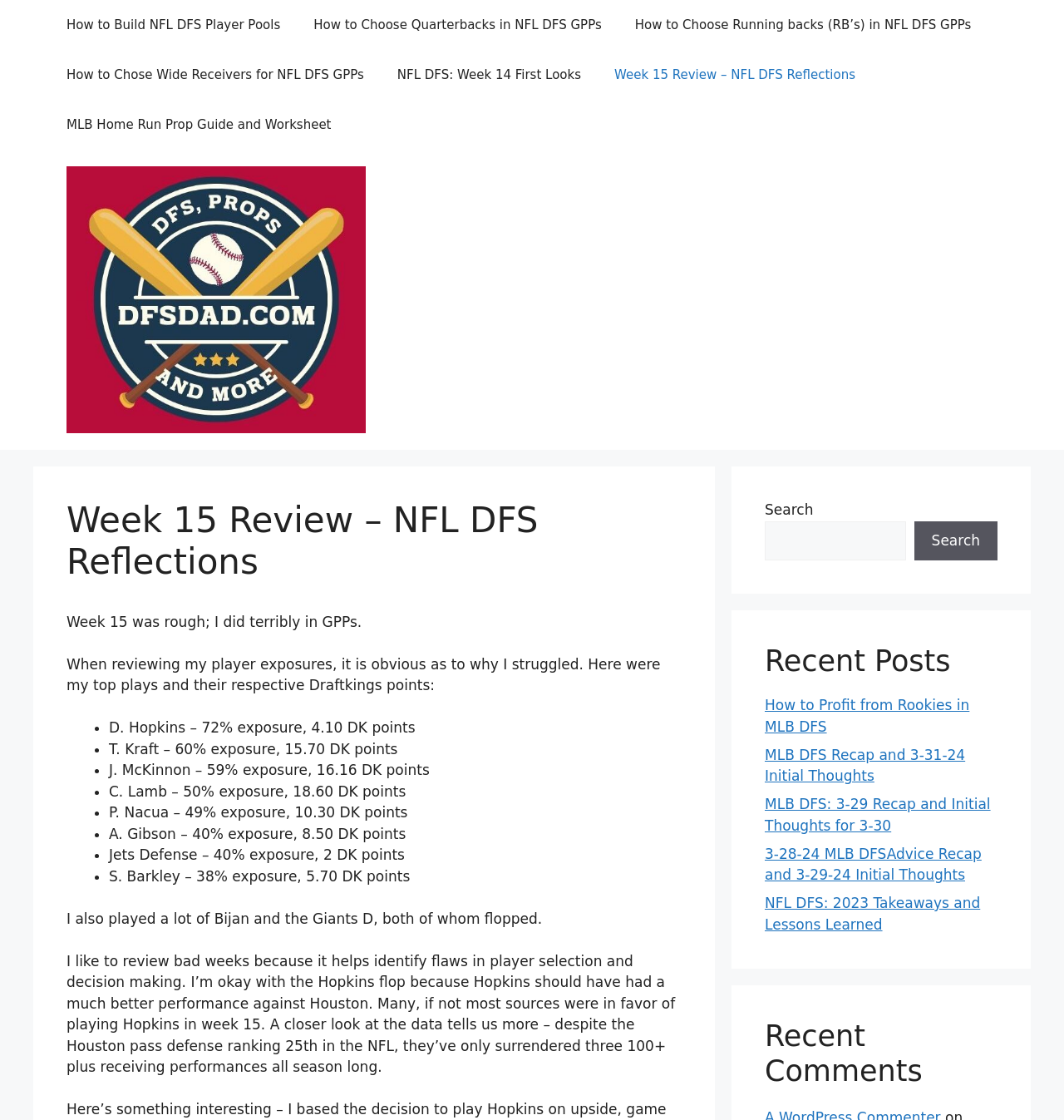What is the purpose of reviewing bad weeks in NFL DFS?
Based on the image, respond with a single word or phrase.

Identify flaws